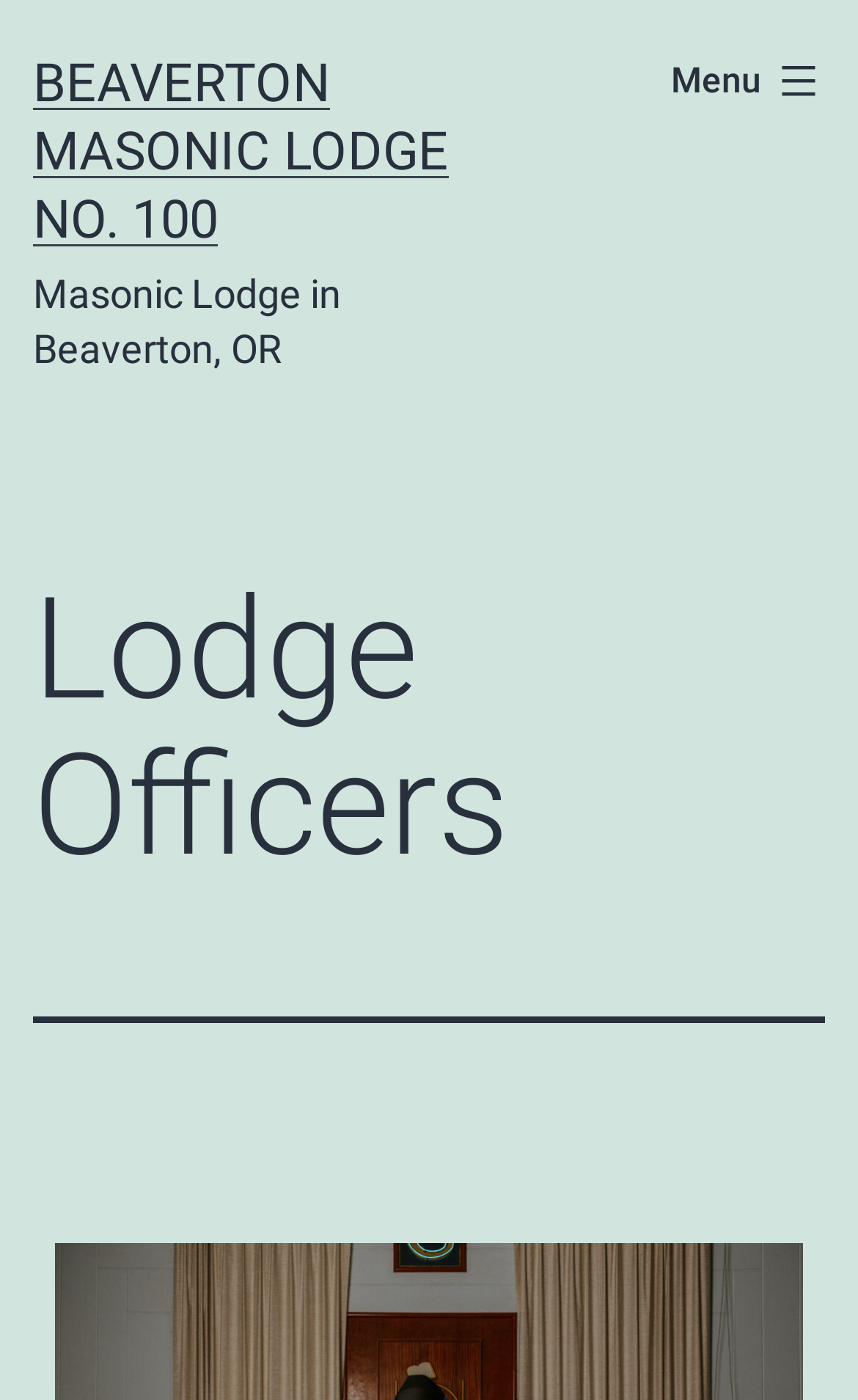Give the bounding box coordinates for this UI element: "Beaverton Masonic Lodge no. 100". The coordinates should be four float numbers between 0 and 1, arranged as [left, top, right, bottom].

[0.038, 0.037, 0.523, 0.179]